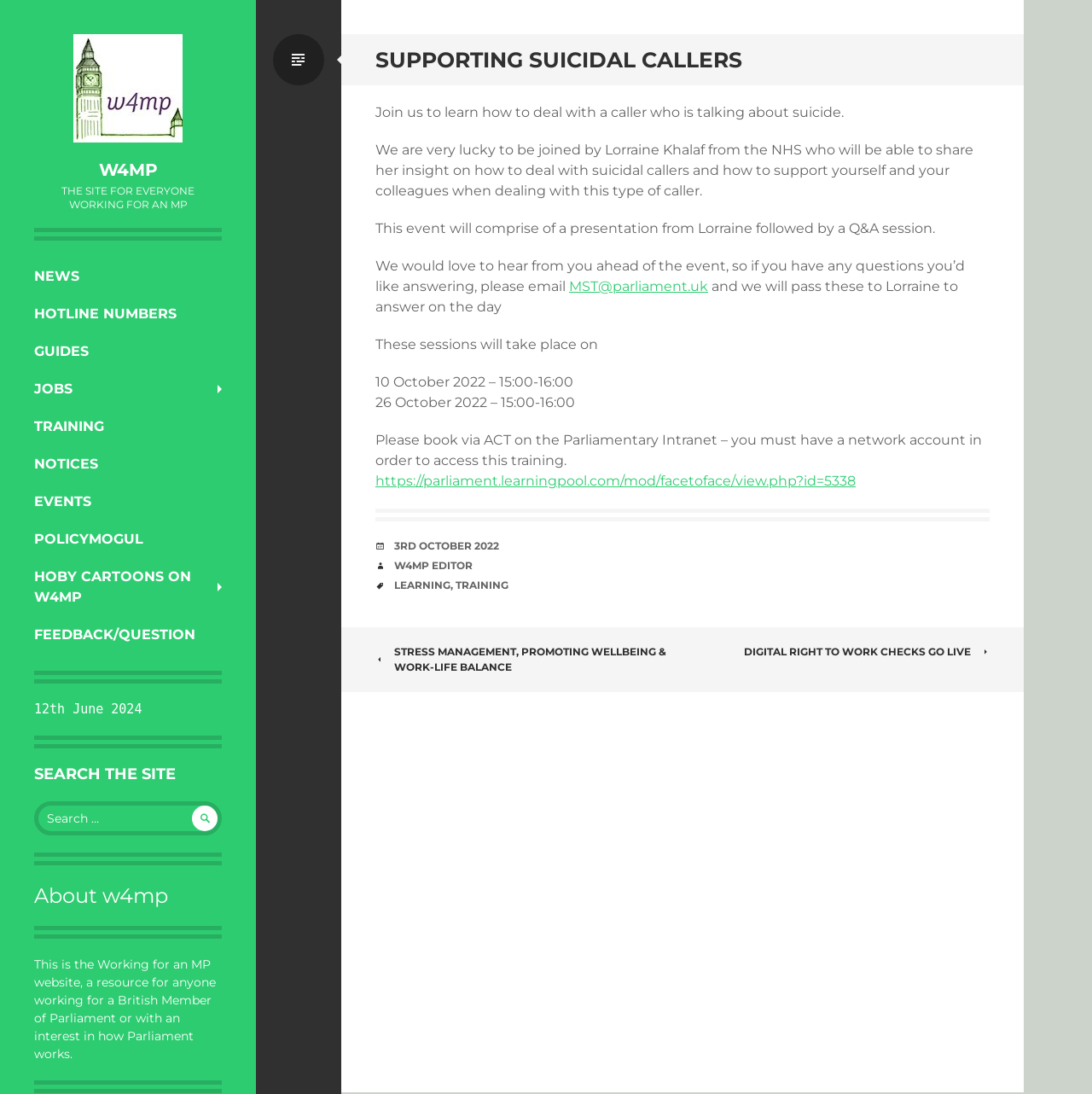Locate the bounding box coordinates of the UI element described by: "3rd October 2022". The bounding box coordinates should consist of four float numbers between 0 and 1, i.e., [left, top, right, bottom].

[0.361, 0.493, 0.457, 0.505]